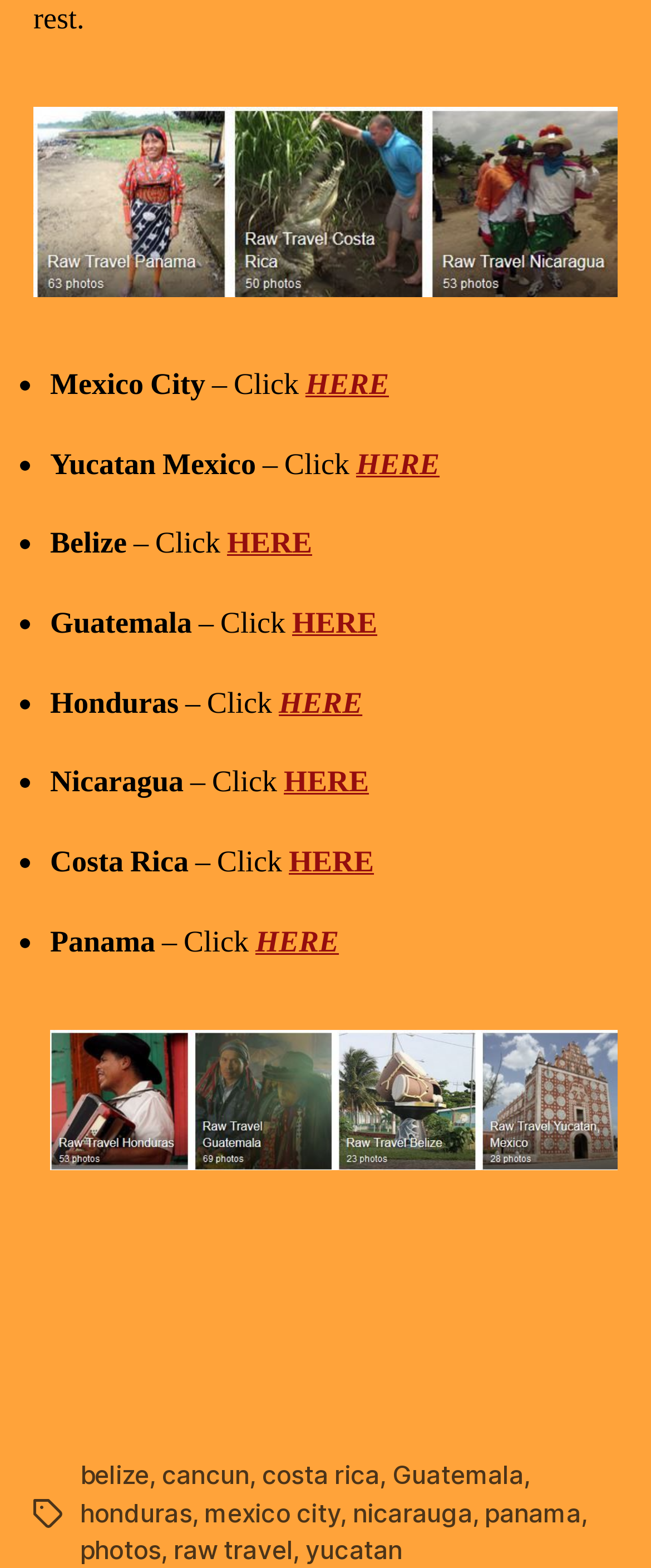Identify the coordinates of the bounding box for the element described below: "Read More…". Return the coordinates as four float numbers between 0 and 1: [left, top, right, bottom].

None